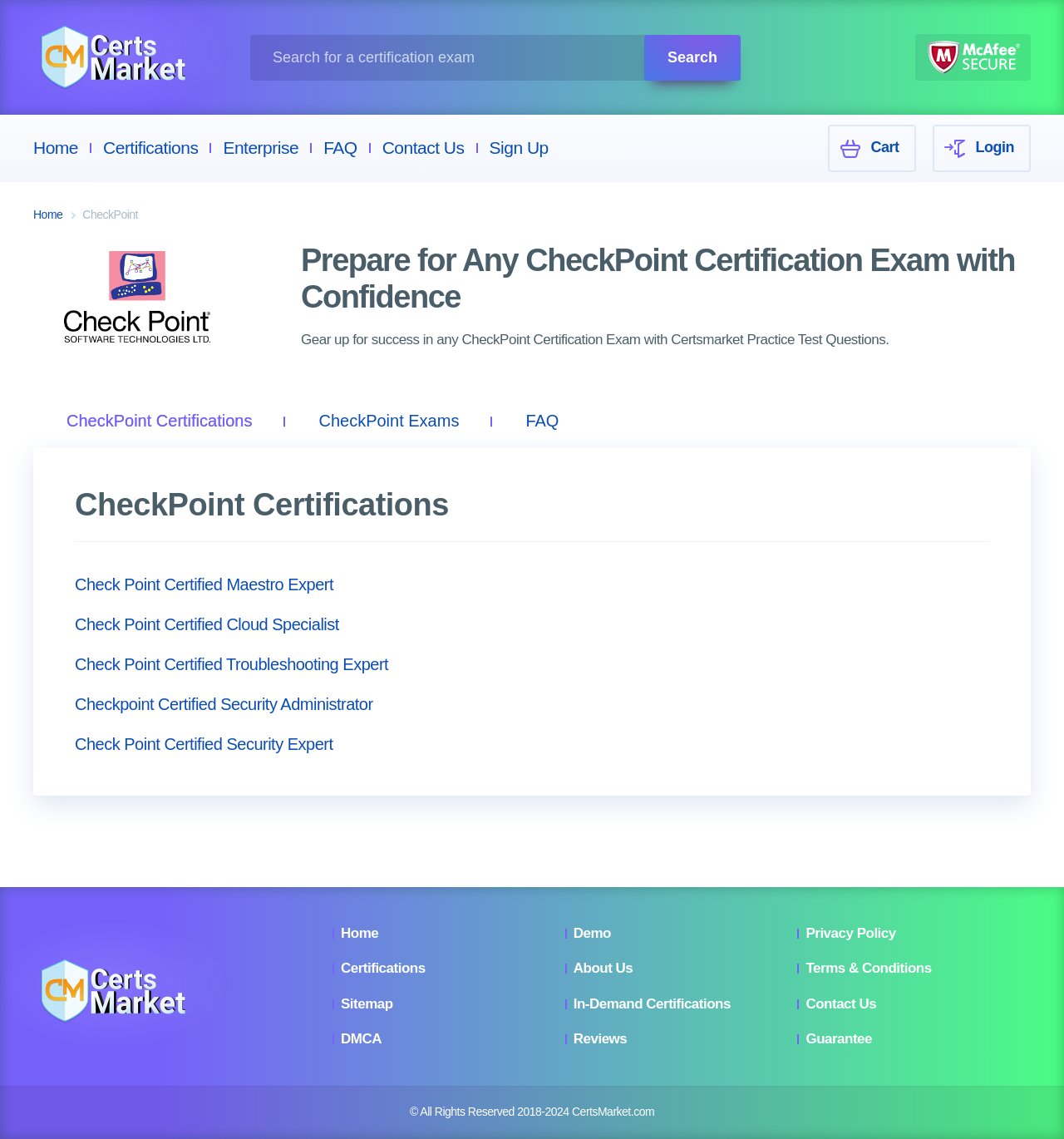Can you give a comprehensive explanation to the question given the content of the image?
What is the purpose of the search box?

I found the answer by looking at the StaticText element next to the search box, which says 'Search for a certification exam'. This suggests that the search box is used to search for a specific certification exam.